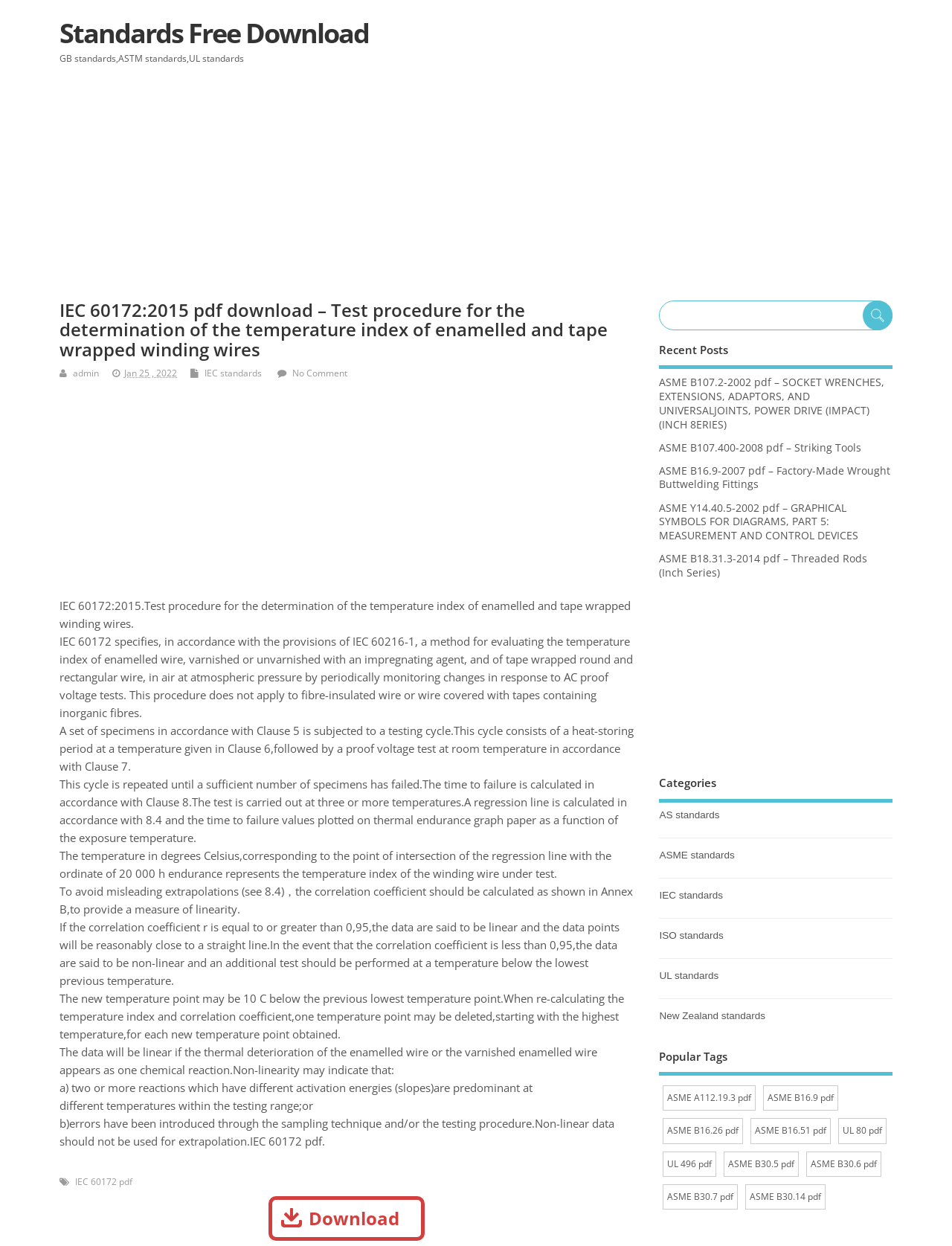What is the purpose of the test procedure?
Provide an in-depth and detailed answer to the question.

The purpose of the test procedure described in IEC 60172:2015 is to determine the temperature index of enamelled and tape wrapped winding wires by periodically monitoring changes in response to AC proof voltage tests.